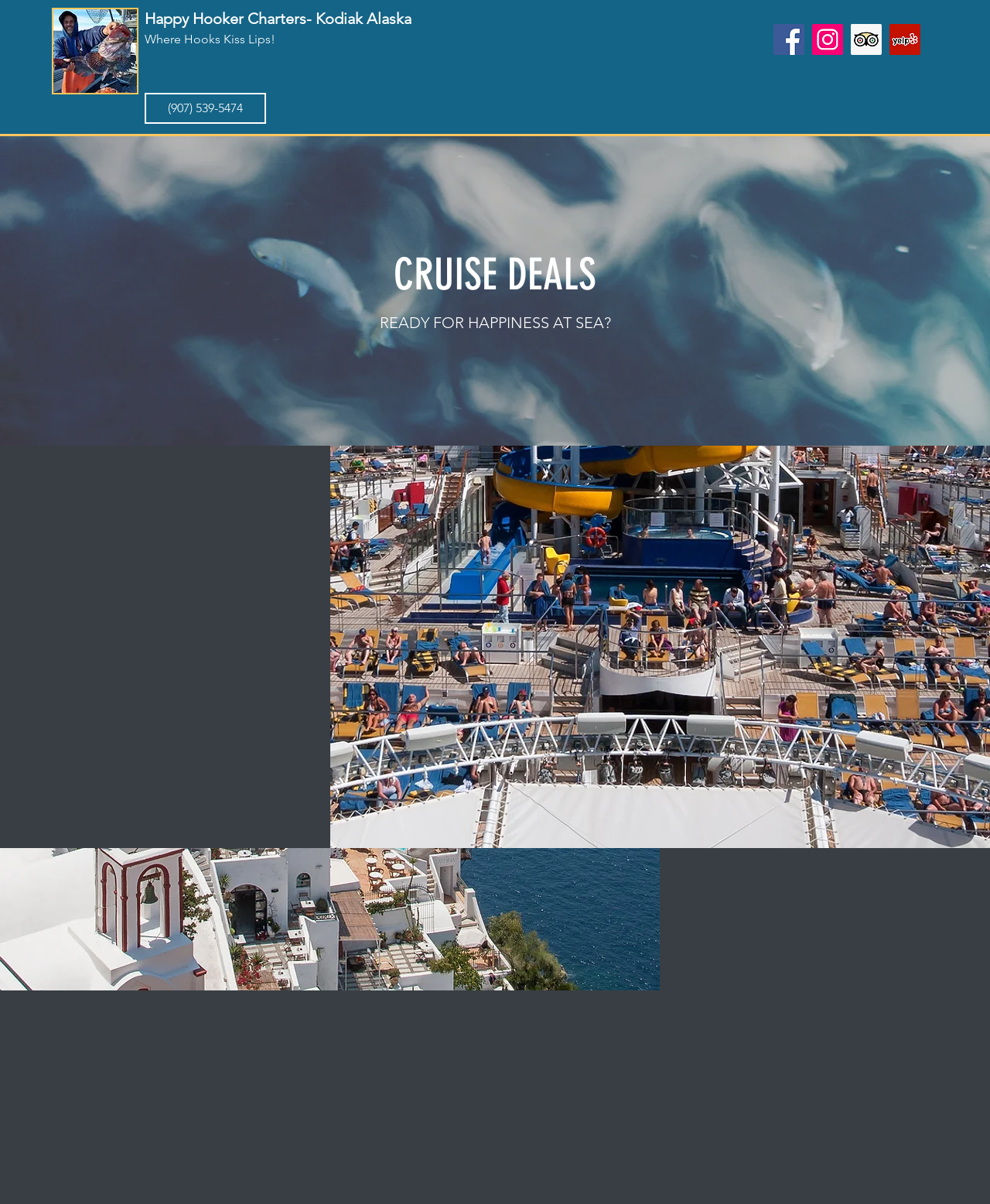Determine the bounding box coordinates of the region I should click to achieve the following instruction: "View the Gallery". Ensure the bounding box coordinates are four float numbers between 0 and 1, i.e., [left, top, right, bottom].

[0.741, 0.057, 0.803, 0.076]